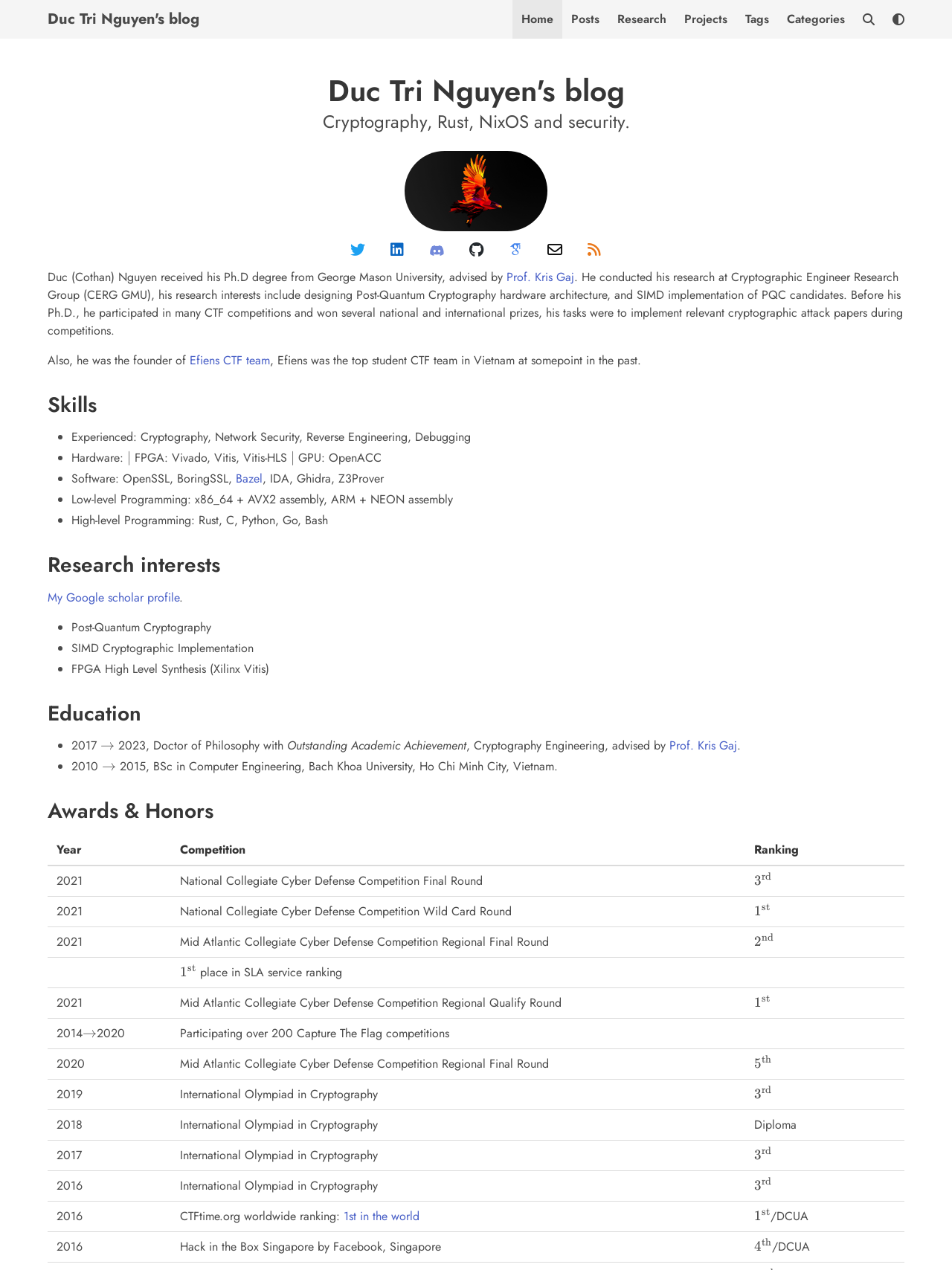Locate the bounding box coordinates of the clickable part needed for the task: "Click on the 'Pay Bill Online' link".

None